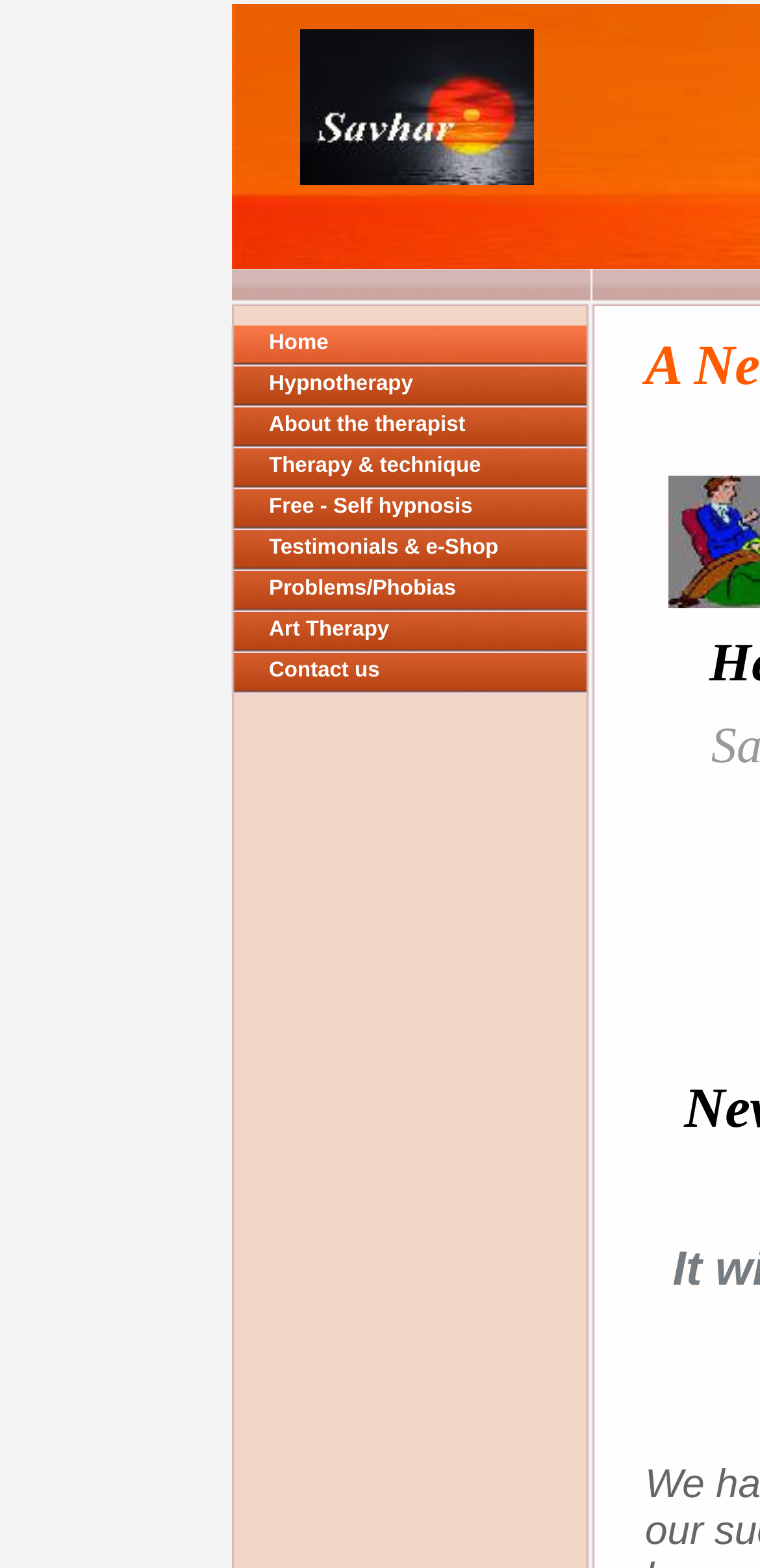Give a one-word or short phrase answer to this question: 
Is there a link related to hypnotherapy?

Yes